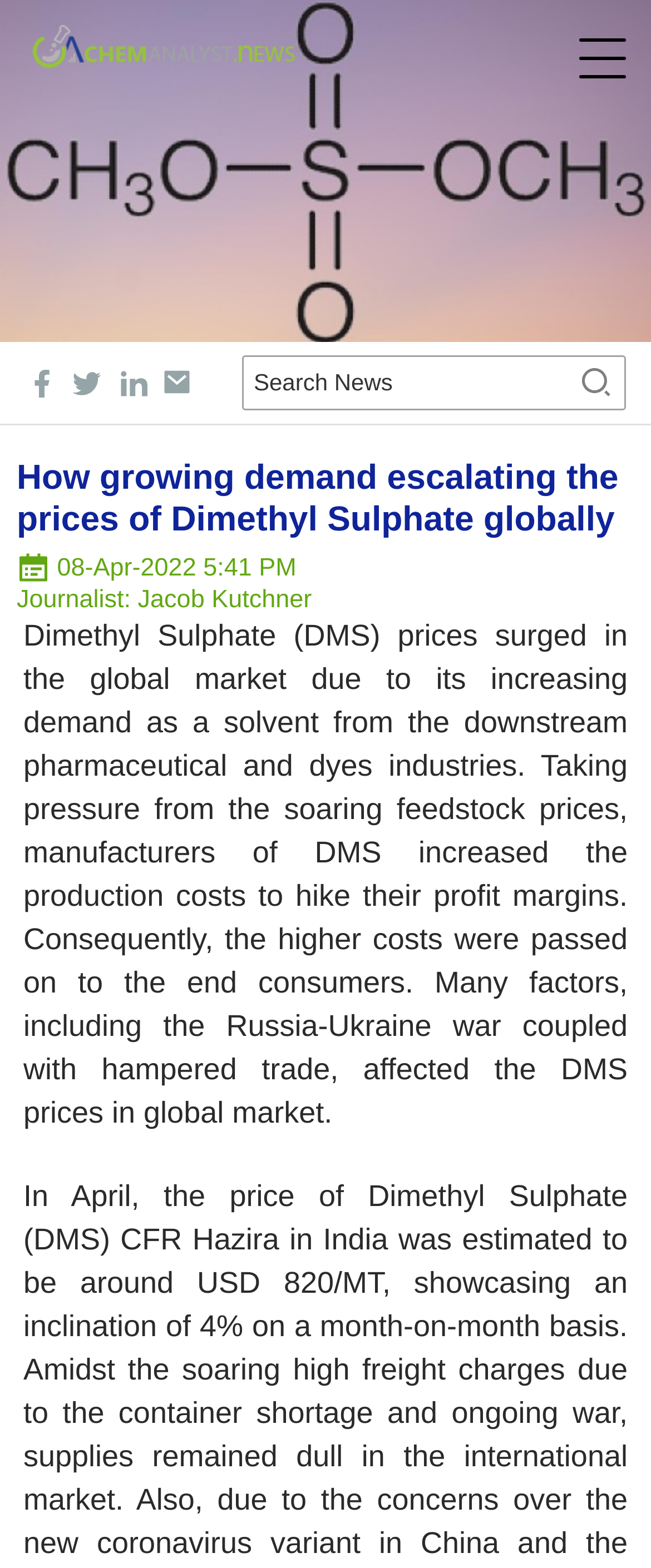Using the information from the screenshot, answer the following question thoroughly:
What is the name of the journalist?

The name of the journalist can be found in the text 'Journalist: Jacob Kutchner' which is located below the heading of the article.